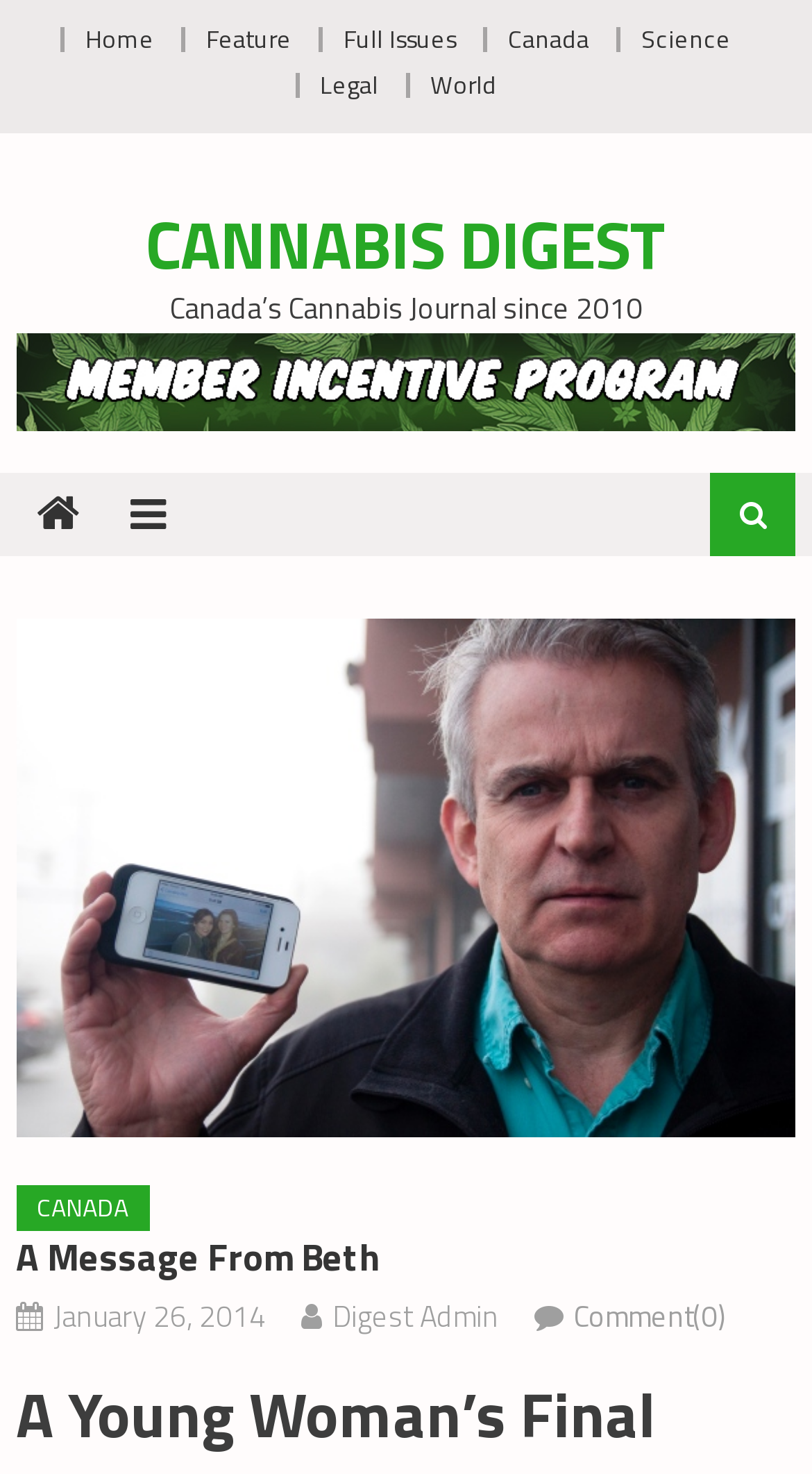Give a comprehensive overview of the webpage, including key elements.

The webpage is an article page titled "A Message from Beth - Cannabis Digest". At the top, there is a navigation menu with six links: "Home", "Feature", "Full Issues", "Canada", "Science", and "Legal", aligned horizontally and evenly spaced. Below the navigation menu, there is a prominent link "CANNABIS DIGEST" with a description "Canada’s Cannabis Journal since 2010" next to it.

On the left side of the page, there is a vertical menu with two icons, represented by "\uf015" and "\uf0c9", and a search bar. On the right side, there is a social media link represented by "\uf002".

The main content of the page is an article titled "A Message From Beth", with a subtitle "January 26, 2014" and the author "Digest Admin". The article has no comments, indicated by the link "Comment(0)". The content of the article is not explicitly stated, but it appears to be a personal message from Beth, as hinted by the meta description.

There is a large image that spans the width of the page, likely a header image or a banner. The image is not described, but it takes up a significant portion of the top section of the page.